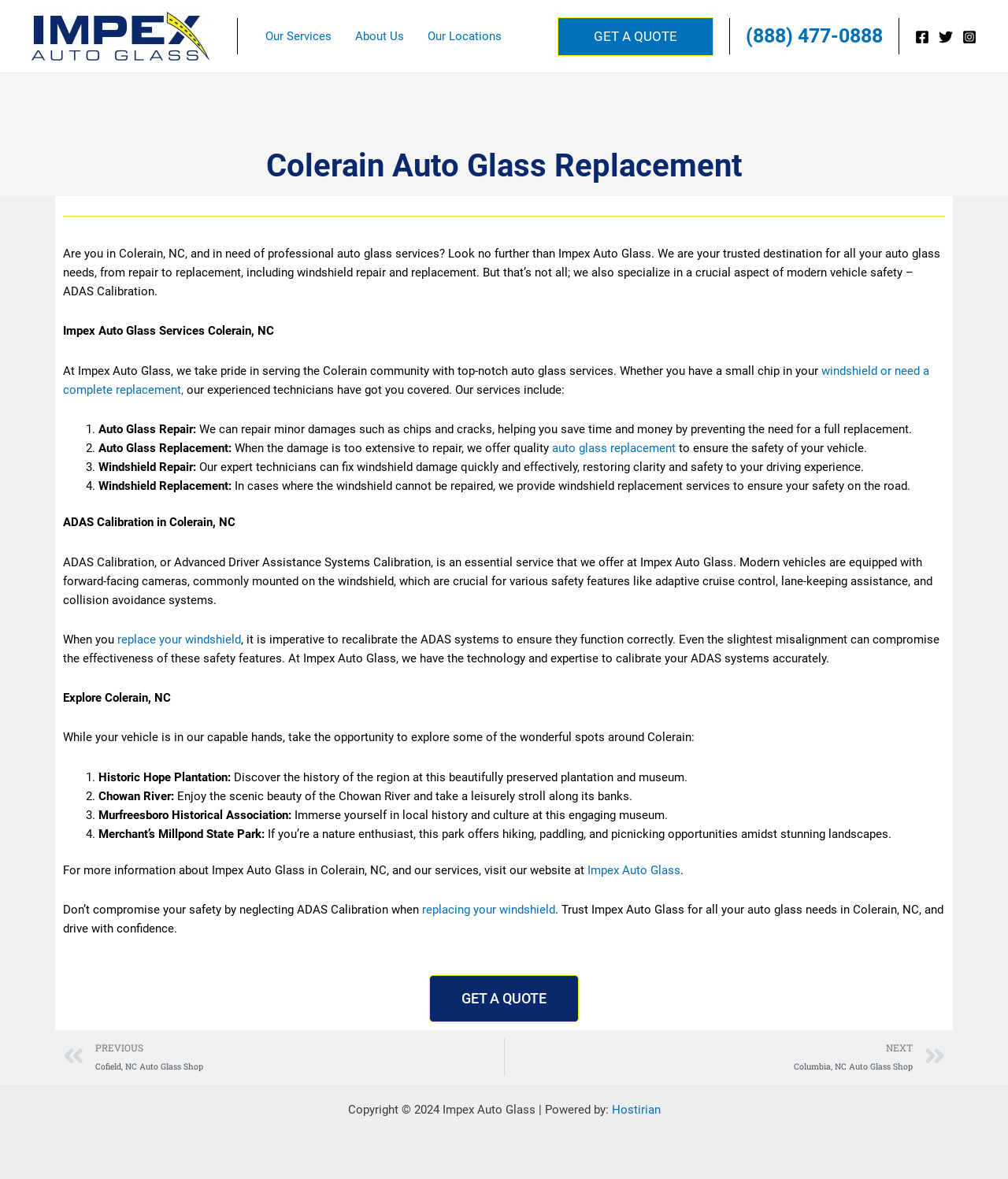Identify the bounding box coordinates of the element to click to follow this instruction: 'Visit Our Services page'. Ensure the coordinates are four float values between 0 and 1, provided as [left, top, right, bottom].

[0.252, 0.007, 0.341, 0.054]